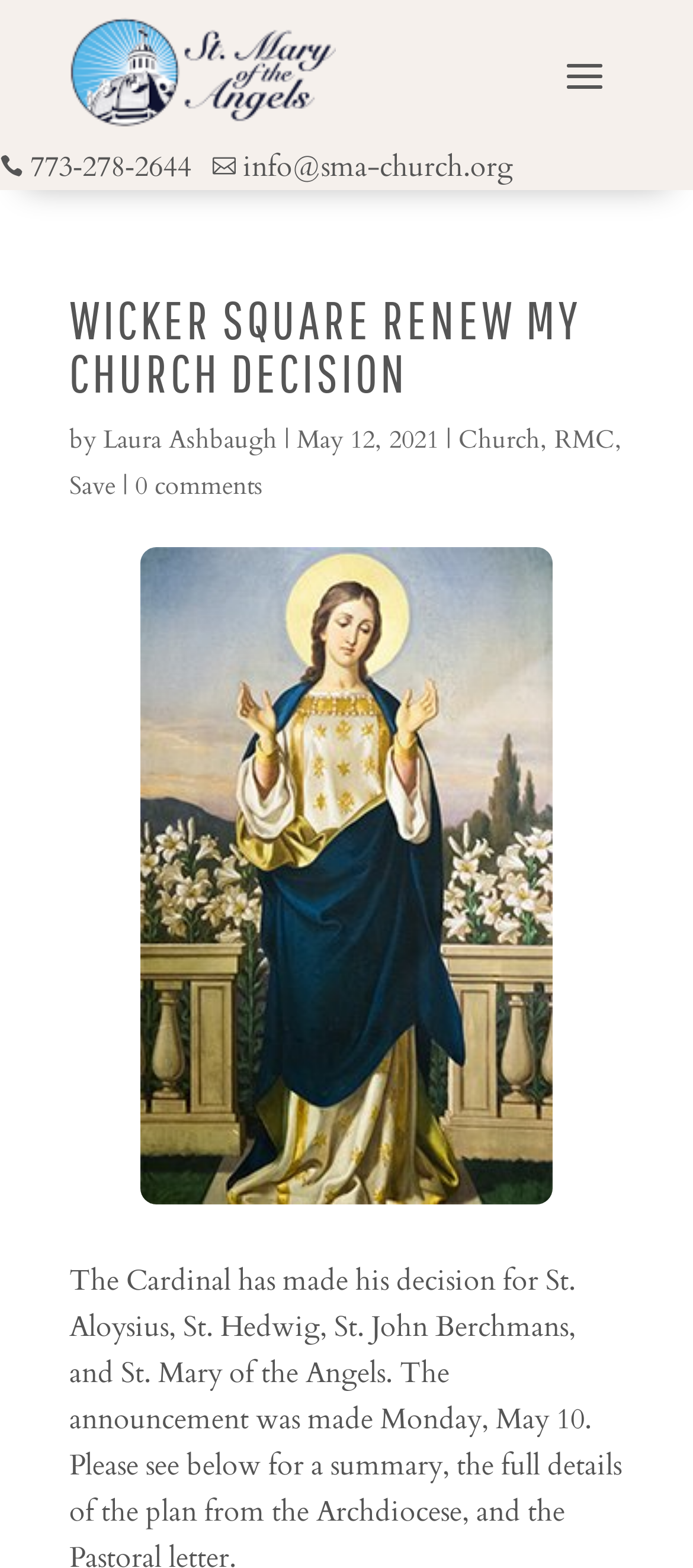Who is the author of the article?
Look at the image and construct a detailed response to the question.

I found the author's name by looking at the section below the main heading, where I saw a link element with the text 'Laura Ashbaugh'. This suggests that she is the author of the article.